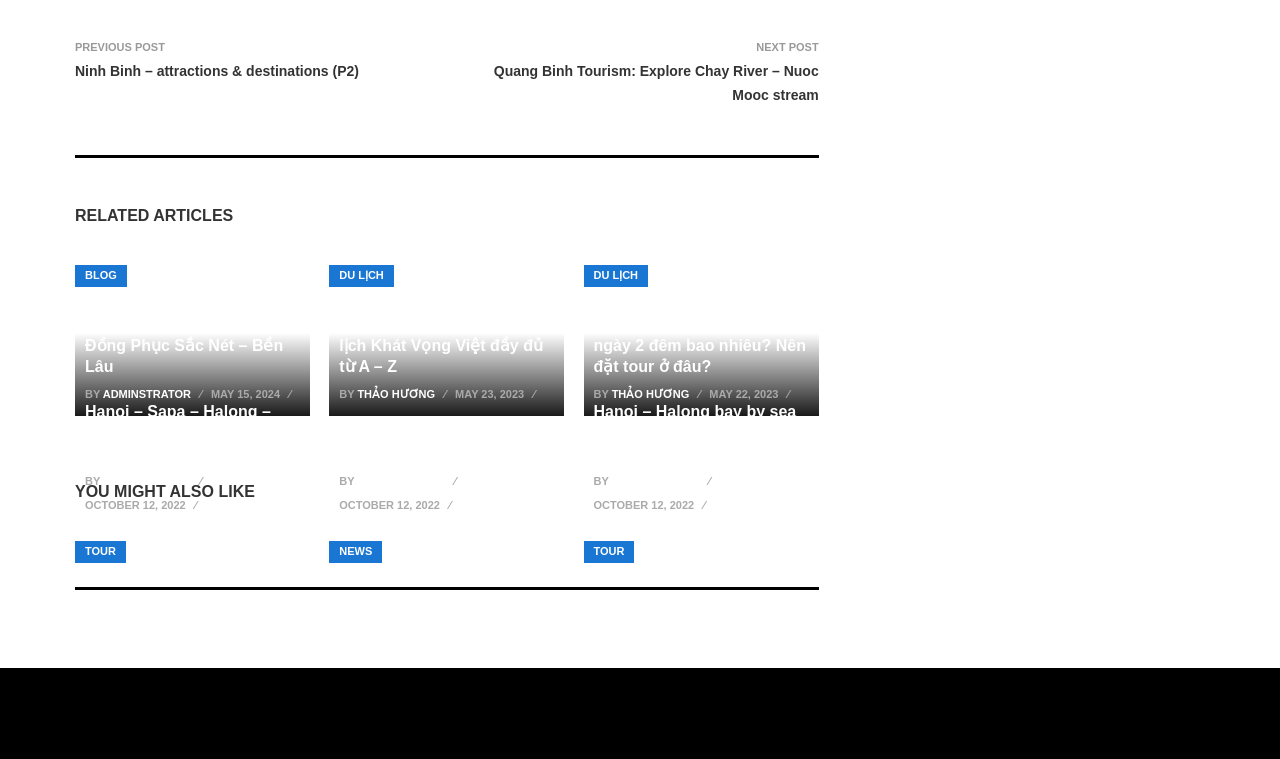Determine the bounding box coordinates for the HTML element mentioned in the following description: "Tour". The coordinates should be a list of four floats ranging from 0 to 1, represented as [left, top, right, bottom].

[0.059, 0.712, 0.098, 0.741]